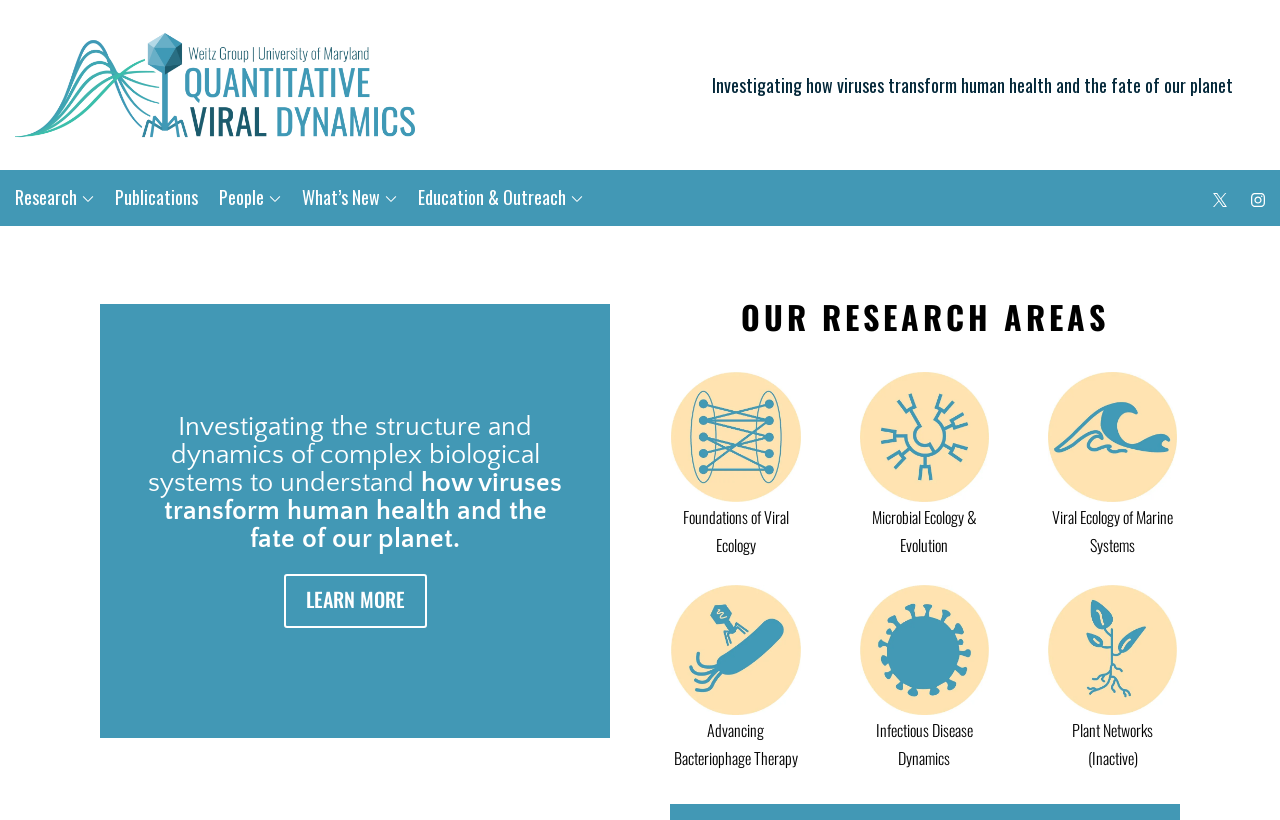What is the theme of the images on the website?
Using the image, give a concise answer in the form of a single word or short phrase.

Scientific